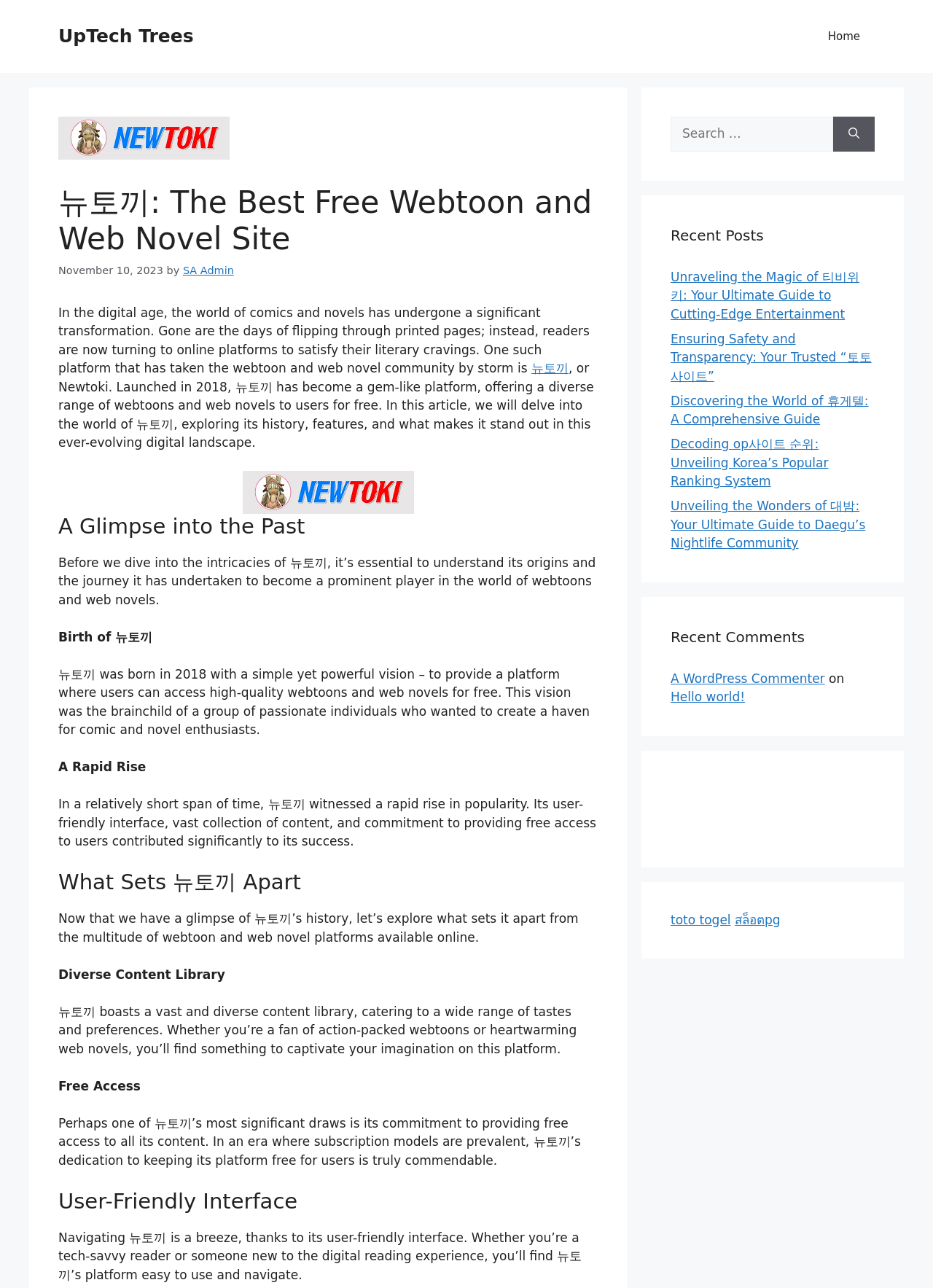Answer the question below using just one word or a short phrase: 
When was 뉴토끼 launched?

2018